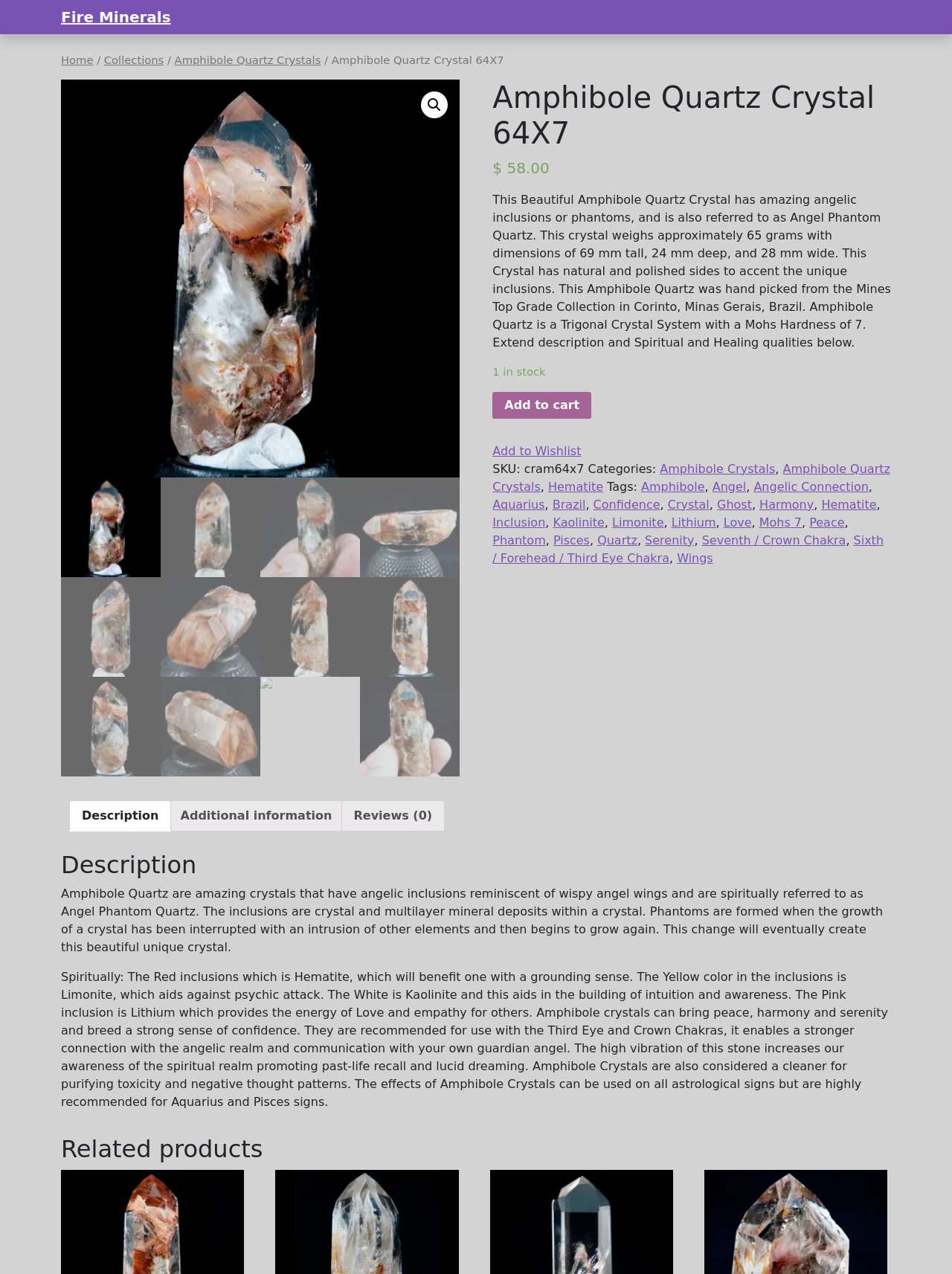Determine the bounding box coordinates of the area to click in order to meet this instruction: "View the product description".

[0.517, 0.151, 0.936, 0.274]